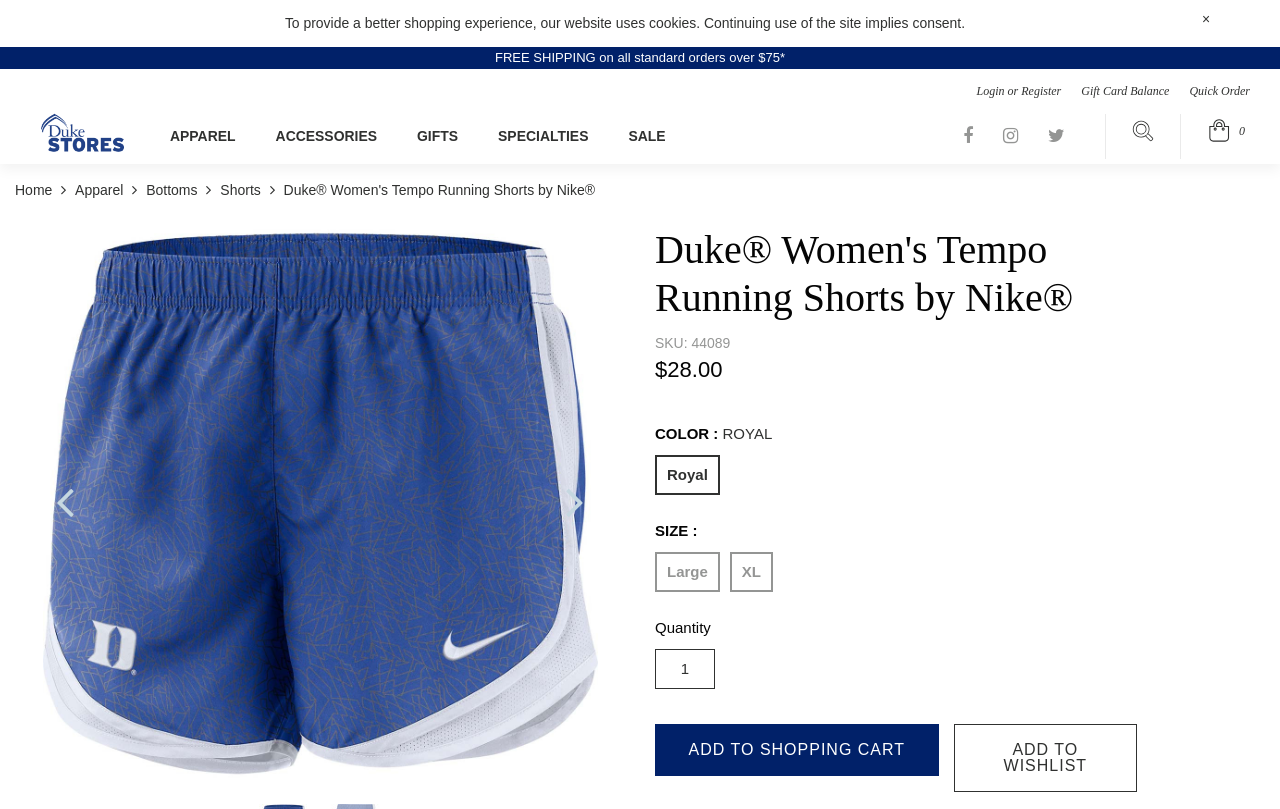Please determine the bounding box coordinates of the area that needs to be clicked to complete this task: 'Click the login button'. The coordinates must be four float numbers between 0 and 1, formatted as [left, top, right, bottom].

[0.753, 0.091, 0.787, 0.134]